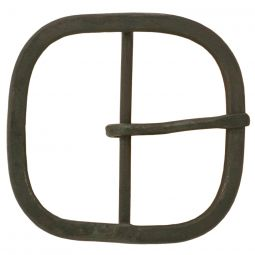Describe the image in great detail, covering all key points.

This image features a hand-forged iron colonial strap buckle with a semi-oval design, specifically measuring 1-3/4 inches. The buckle is crafted in a dark, rustic finish, showcasing the traditional craftsmanship reminiscent of the 18th and 19th centuries. Its design includes a prominent center bar and a round tongue, making it suitable for a variety of leather straps, which may include shot pouches, equipment straps, garters, powder horn straps, and knapsacks. This piece not only reflects historical utility but also embodies the aesthetic qualities sought in period-appropriate accessories. Its presence as part of a collection highlights its appeal to enthusiasts of historical reenactment and period costume design.